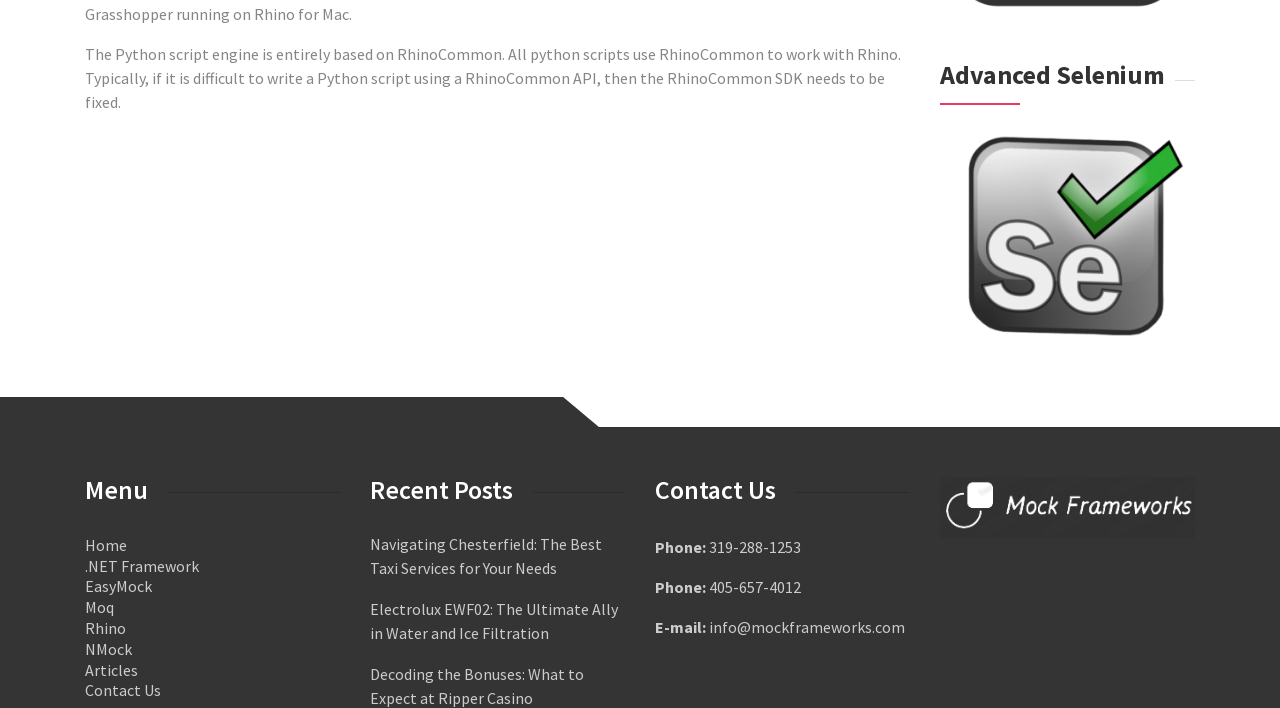Please reply to the following question with a single word or a short phrase:
What is the phone number listed on the webpage?

319-288-1253